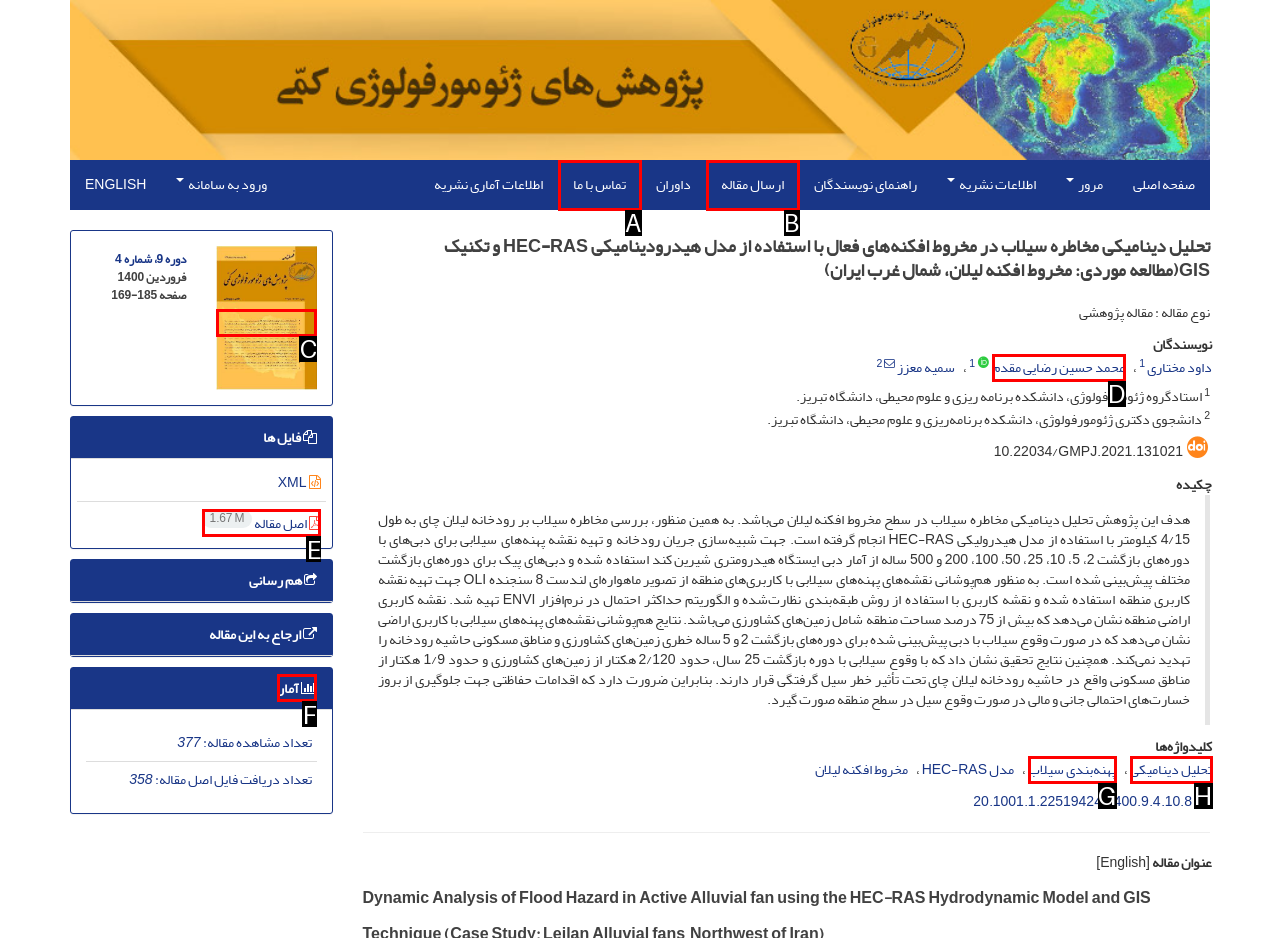Identify the letter of the option that best matches the following description: Construction Superintendent. Respond with the letter directly.

None